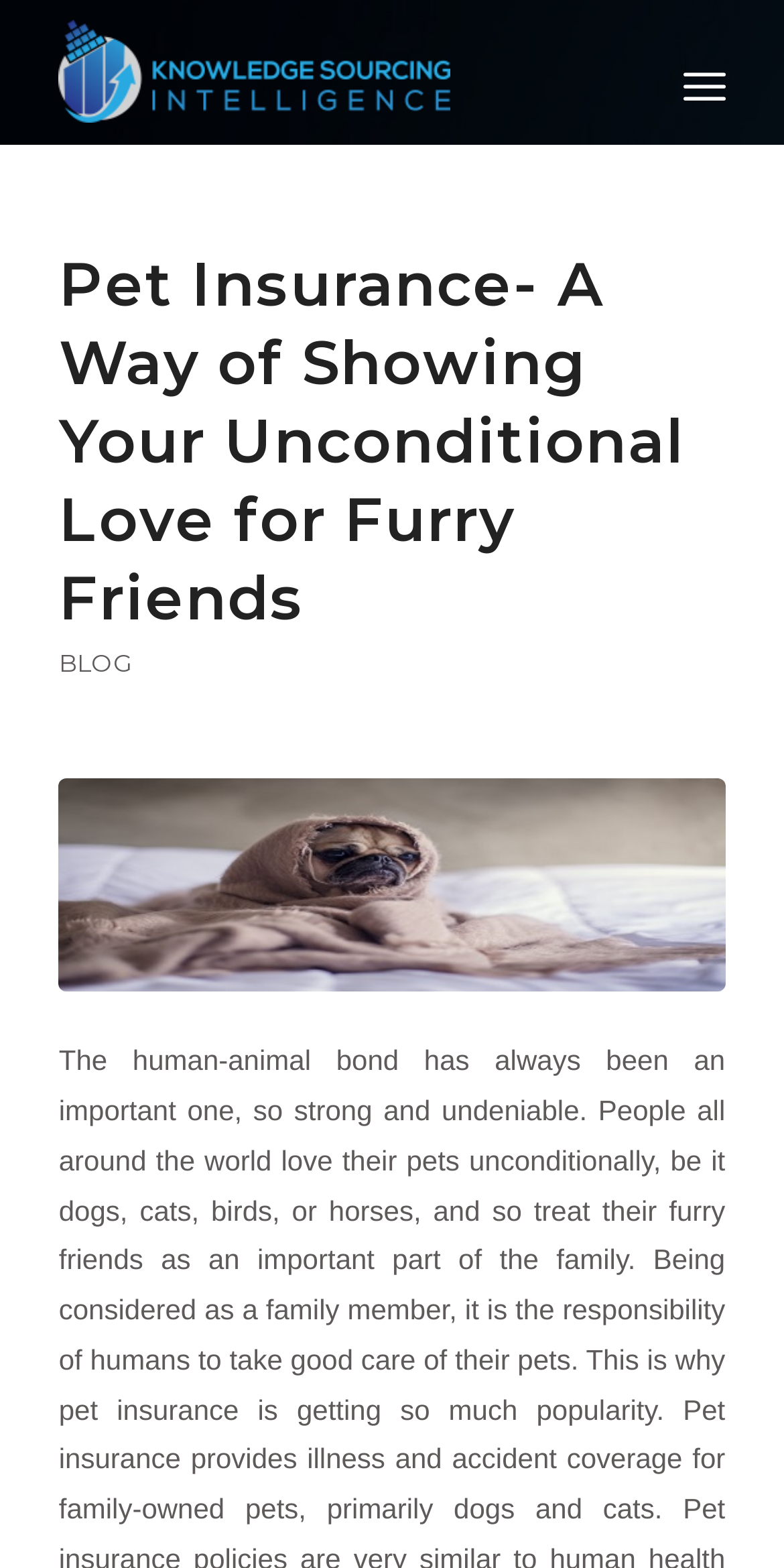Please respond to the question with a concise word or phrase:
How many links are in the top navigation bar?

3